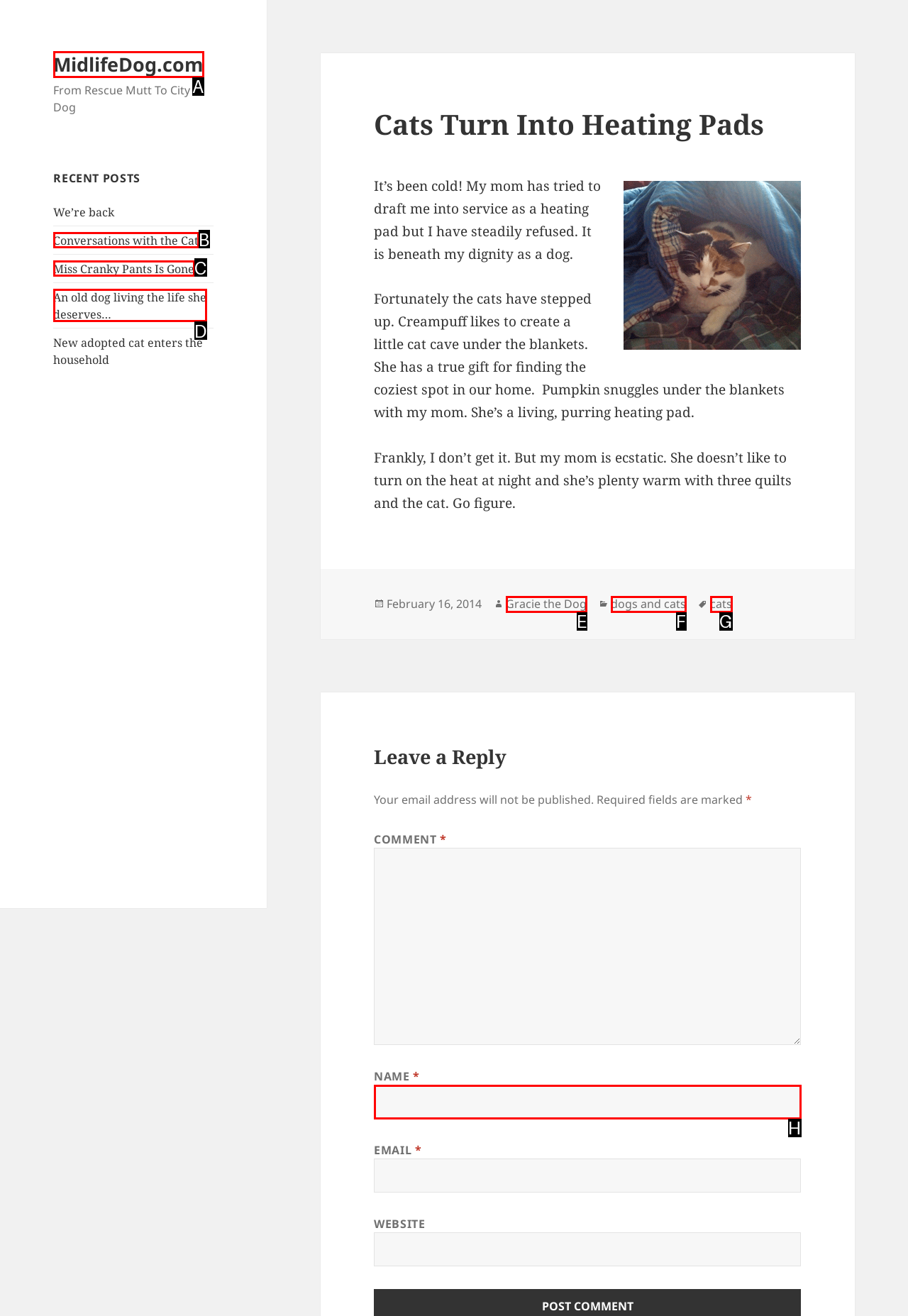Identify the UI element that best fits the description: Gracie the Dog
Respond with the letter representing the correct option.

E